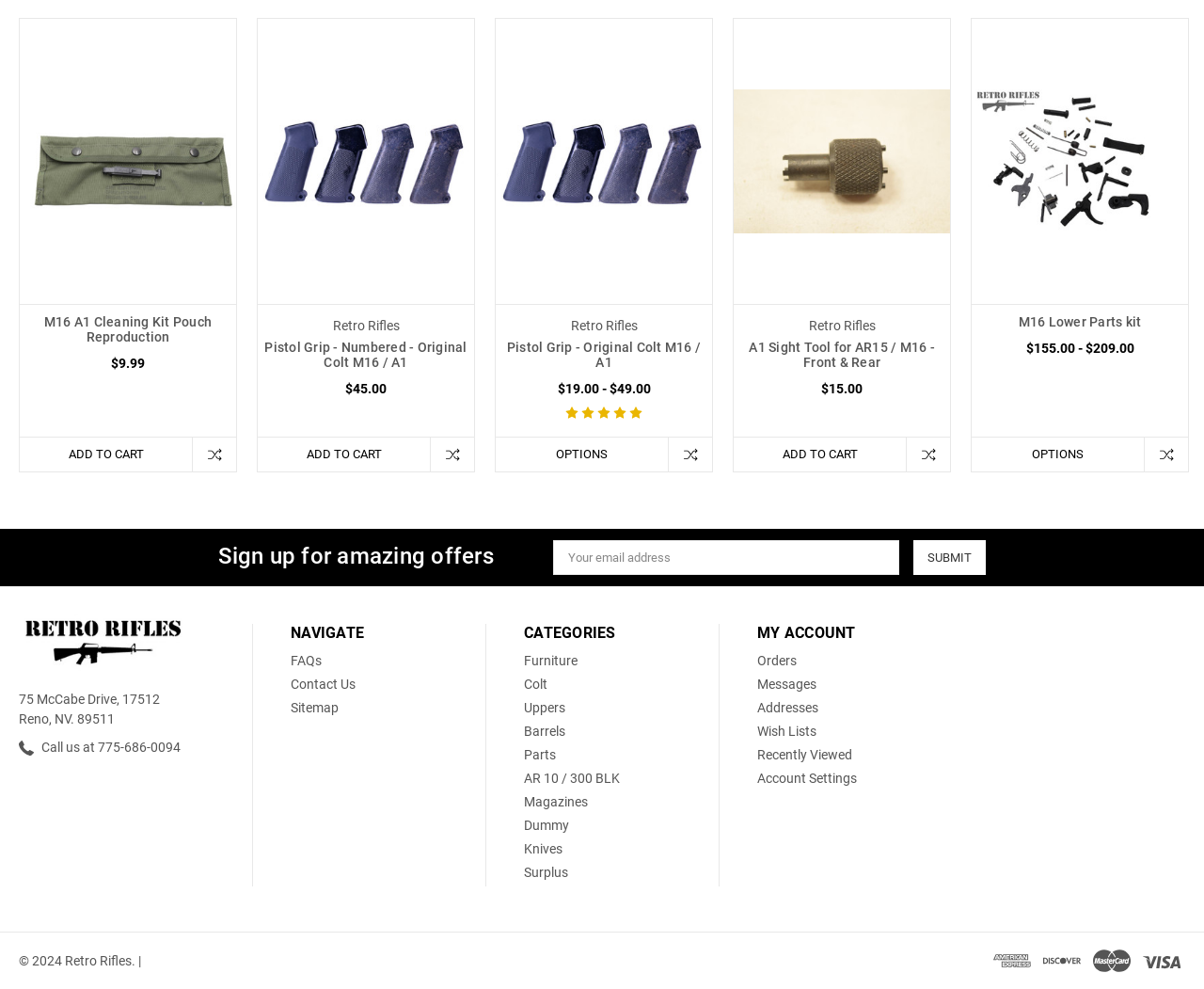Given the element description: "parent_node: OPTIONS", predict the bounding box coordinates of the UI element it refers to, using four float numbers between 0 and 1, i.e., [left, top, right, bottom].

[0.555, 0.443, 0.591, 0.477]